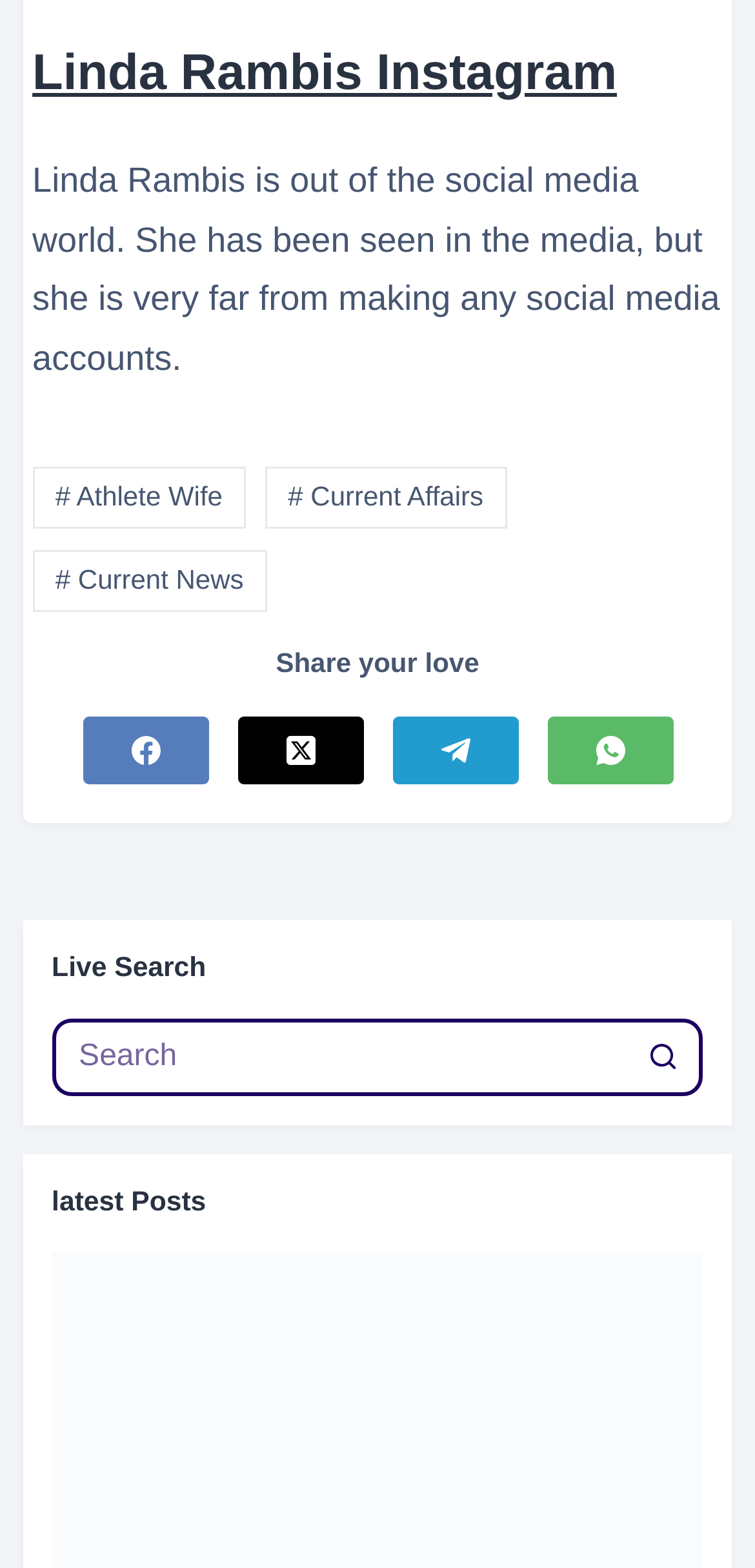What is the current status of the search results?
Relying on the image, give a concise answer in one word or a brief phrase.

No results